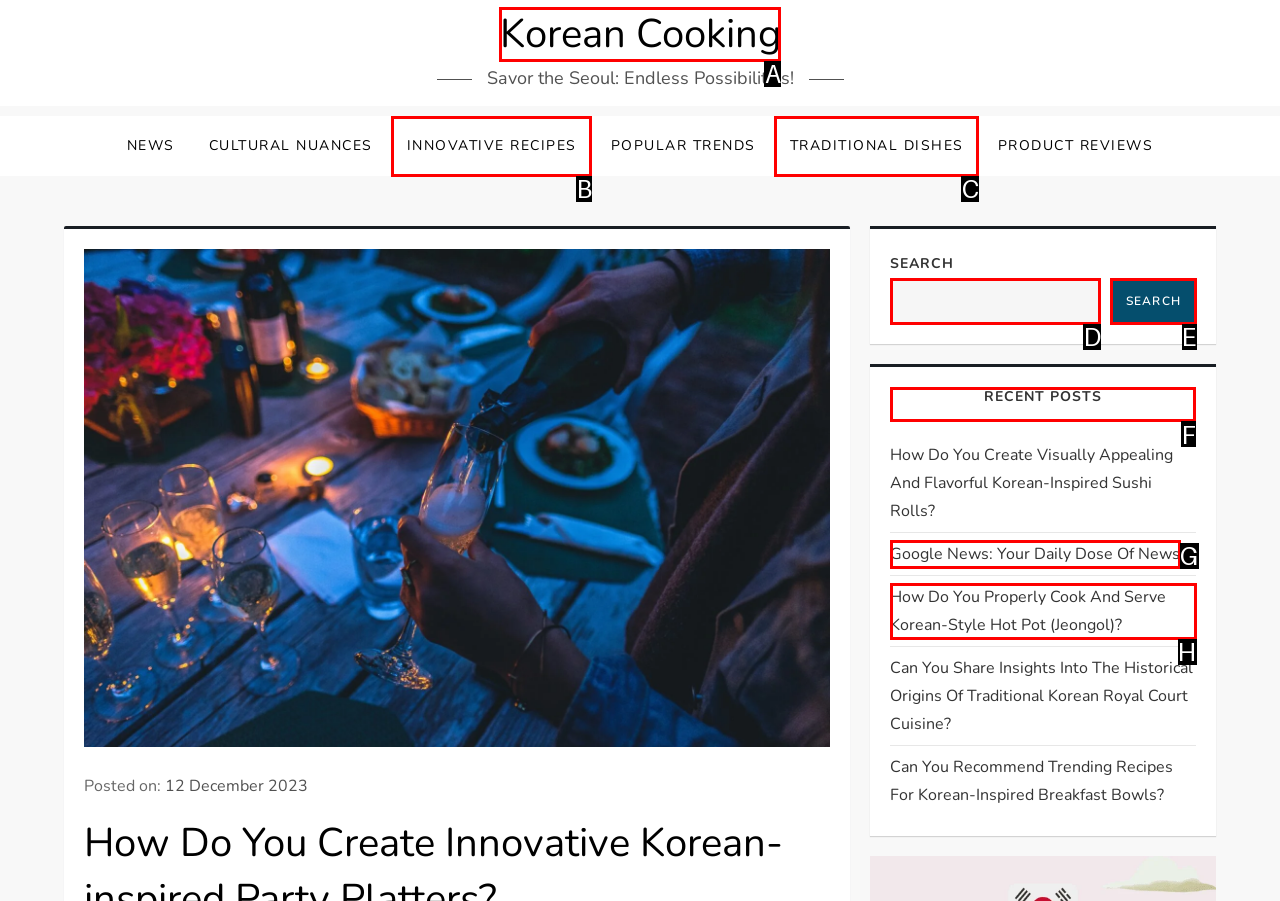What option should I click on to execute the task: Check recent posts? Give the letter from the available choices.

F